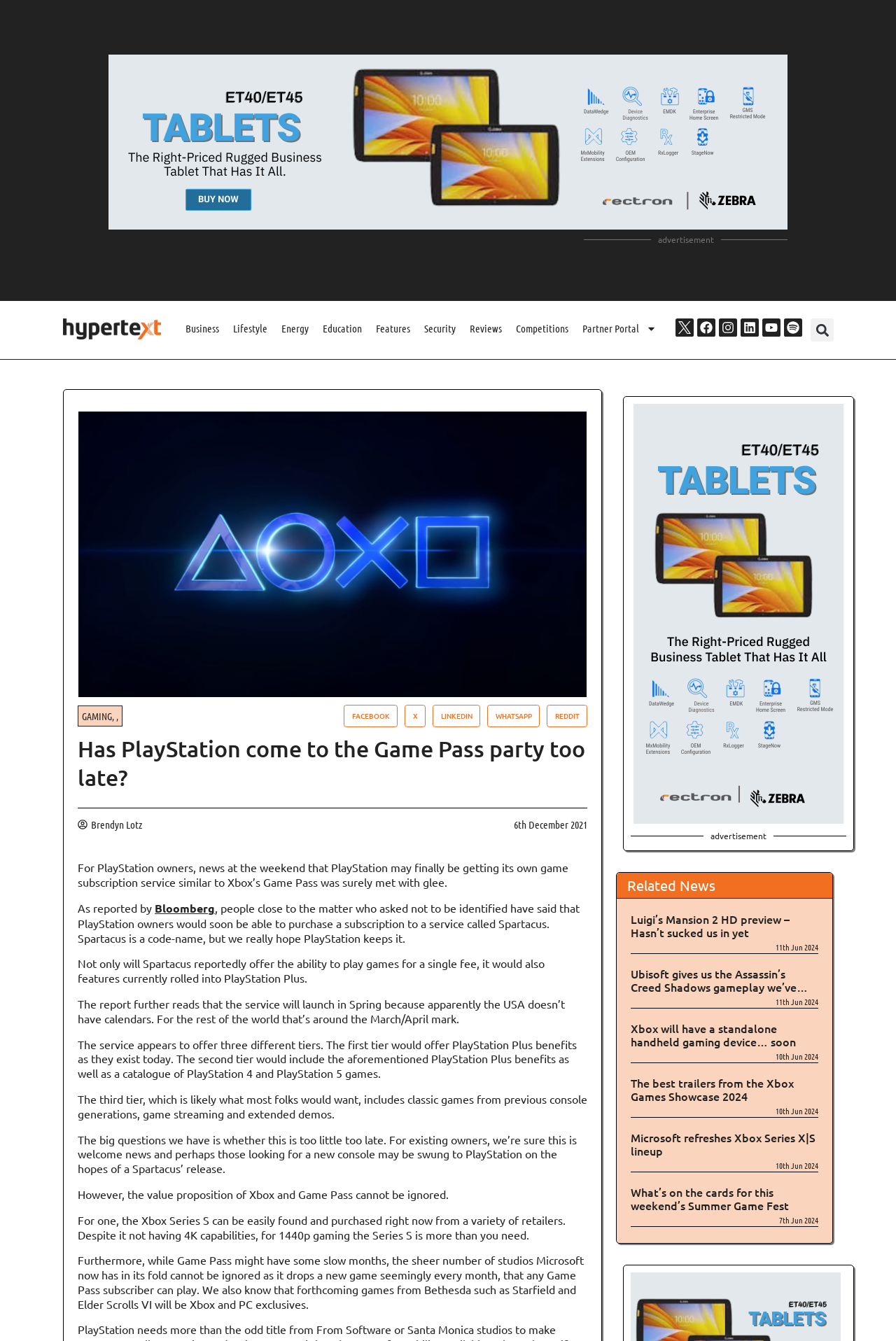Please find the bounding box coordinates of the element that must be clicked to perform the given instruction: "Read the article by Brendyn Lotz". The coordinates should be four float numbers from 0 to 1, i.e., [left, top, right, bottom].

[0.087, 0.609, 0.159, 0.621]